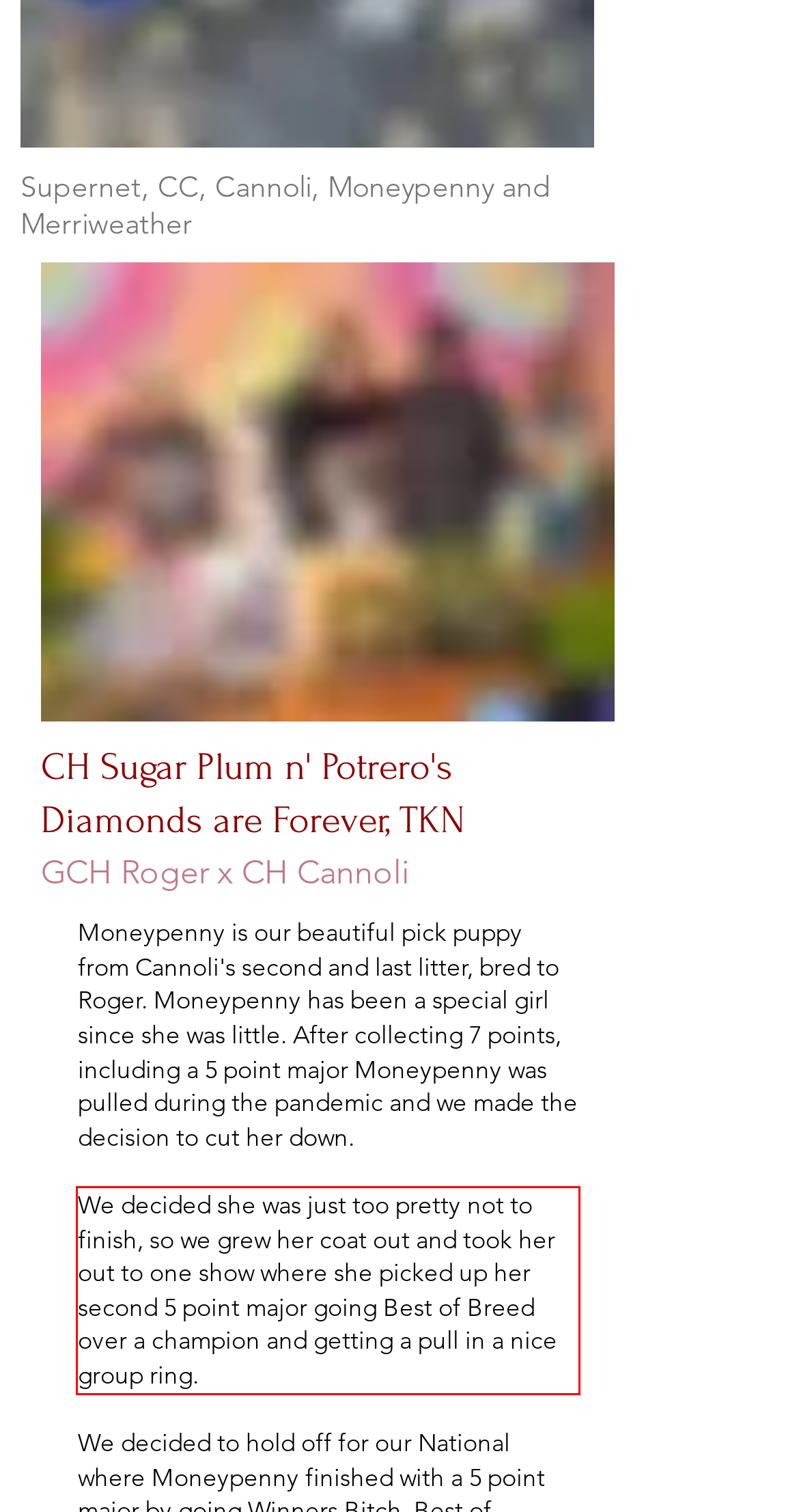Given a webpage screenshot with a red bounding box, perform OCR to read and deliver the text enclosed by the red bounding box.

We decided she was just too pretty not to finish, so we grew her coat out and took her out to one show where she picked up her second 5 point major going Best of Breed over a champion and getting a pull in a nice group ring.